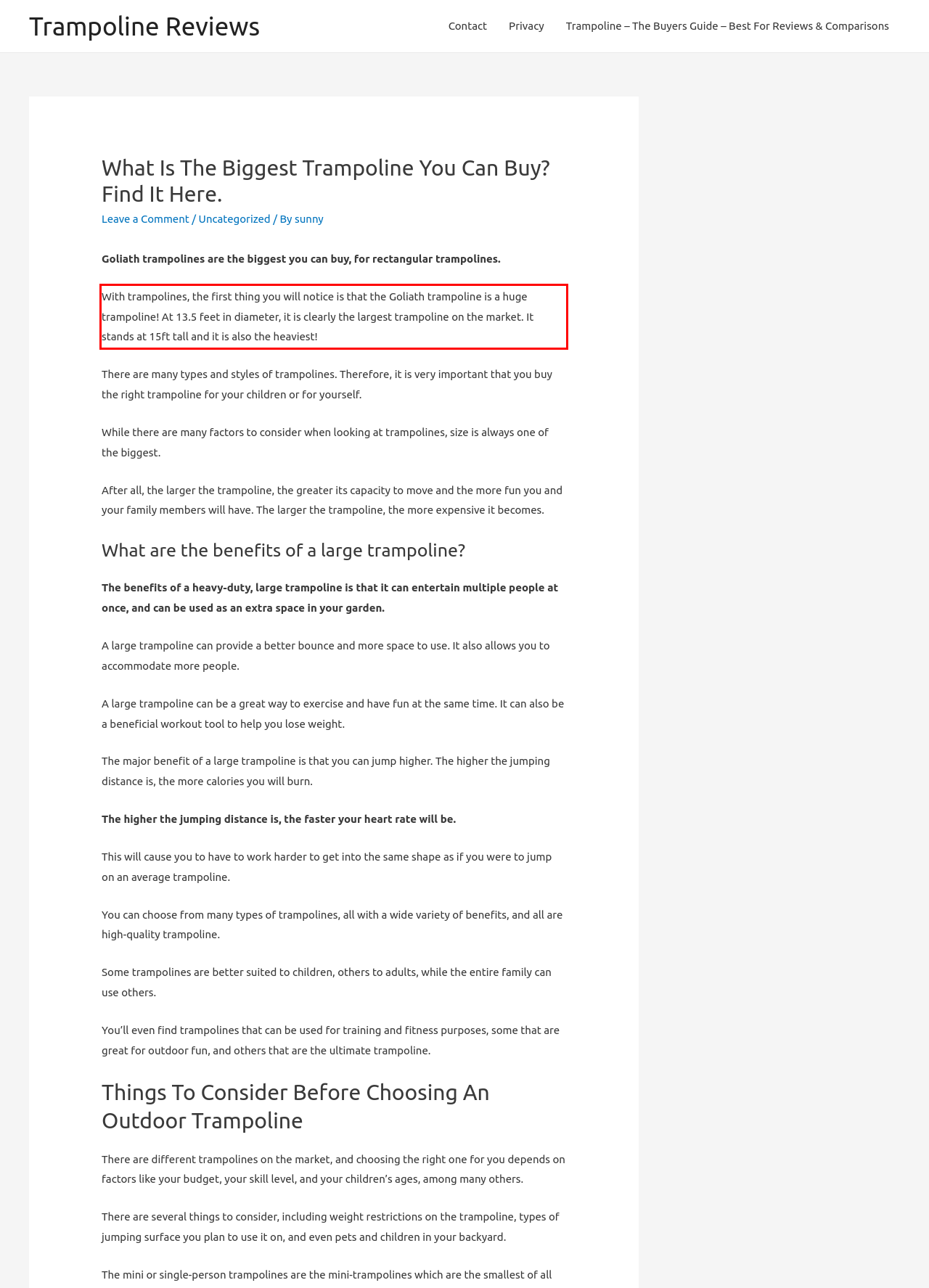Perform OCR on the text inside the red-bordered box in the provided screenshot and output the content.

With trampolines, the first thing you will notice is that the Goliath trampoline is a huge trampoline! At 13.5 feet in diameter, it is clearly the largest trampoline on the market. It stands at 15ft tall and it is also the heaviest!